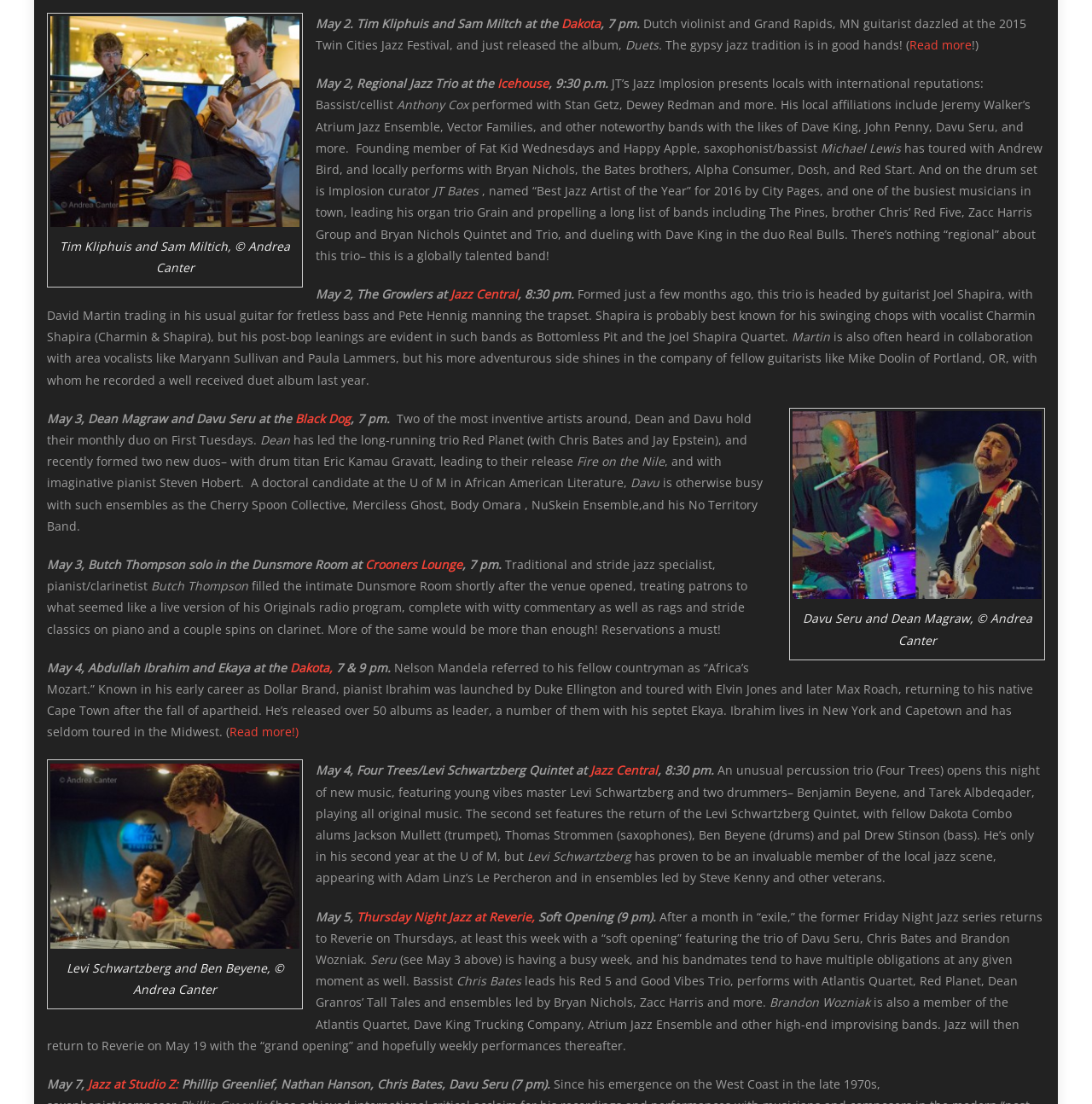Please locate the bounding box coordinates of the region I need to click to follow this instruction: "Check the details of the event on May 3 at the Black Dog".

[0.27, 0.372, 0.321, 0.386]